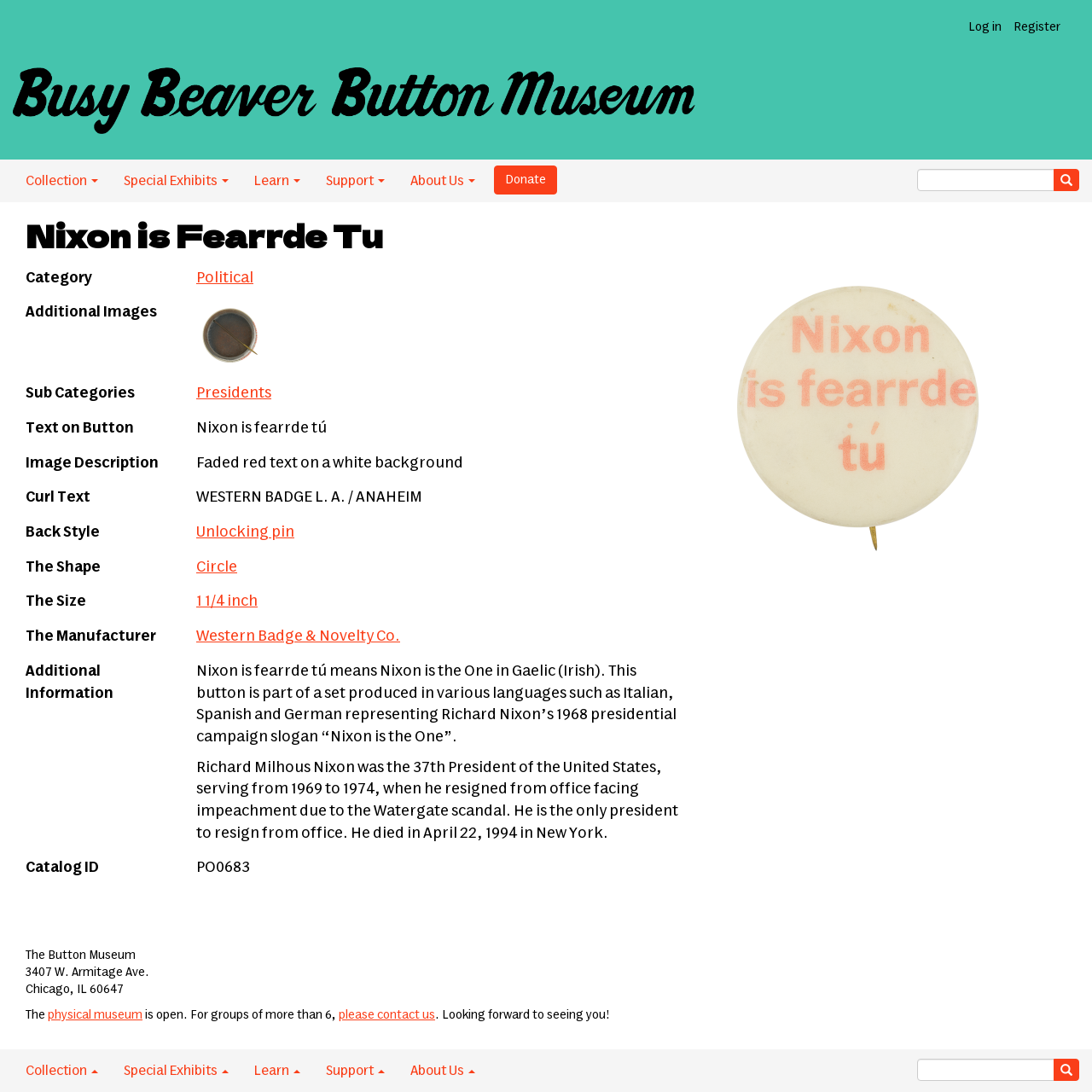Please locate the bounding box coordinates of the element that should be clicked to achieve the given instruction: "go to the Home page".

[0.012, 0.038, 0.637, 0.134]